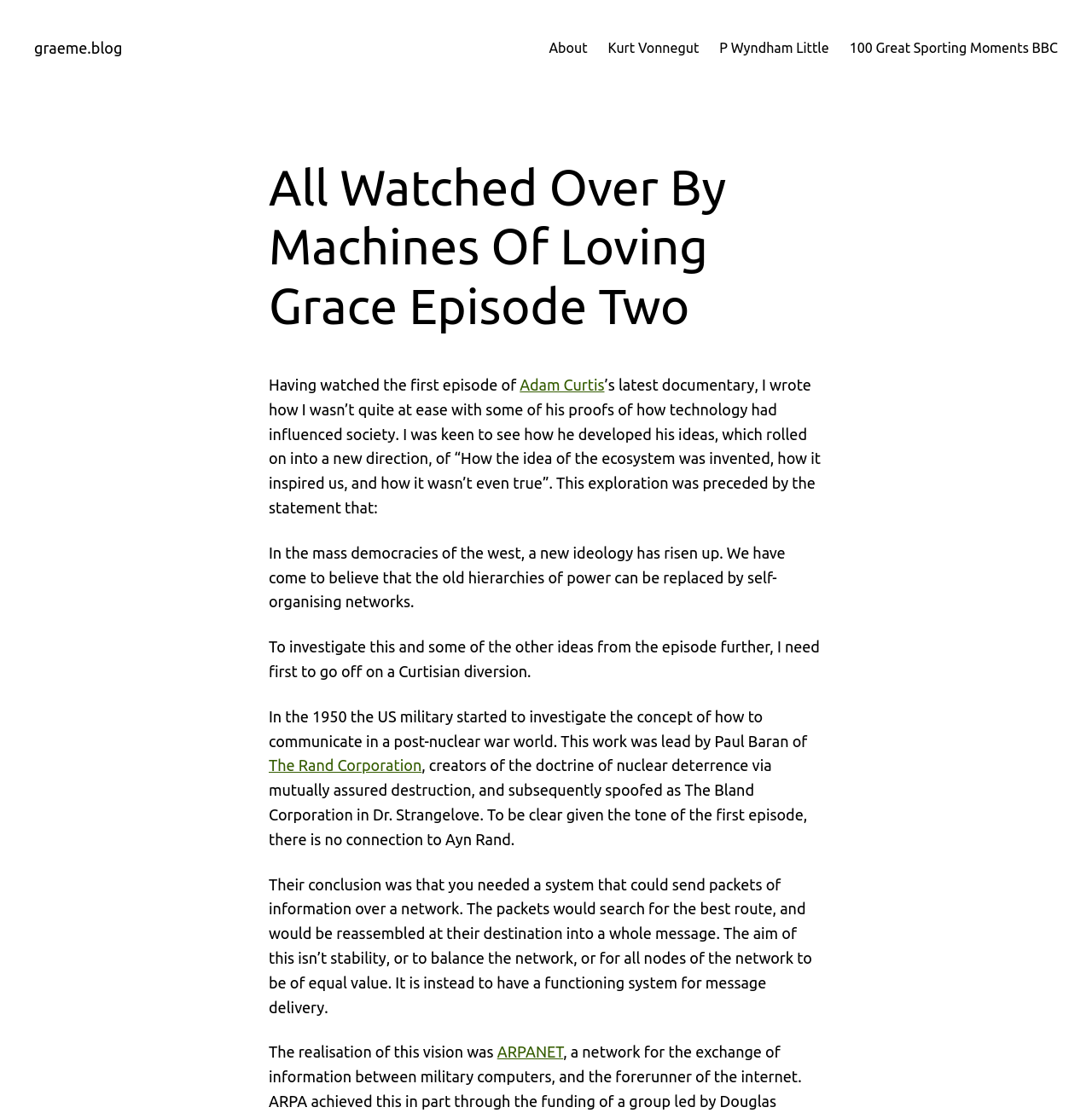Can you provide the bounding box coordinates for the element that should be clicked to implement the instruction: "learn more about Adam Curtis"?

[0.476, 0.338, 0.554, 0.353]